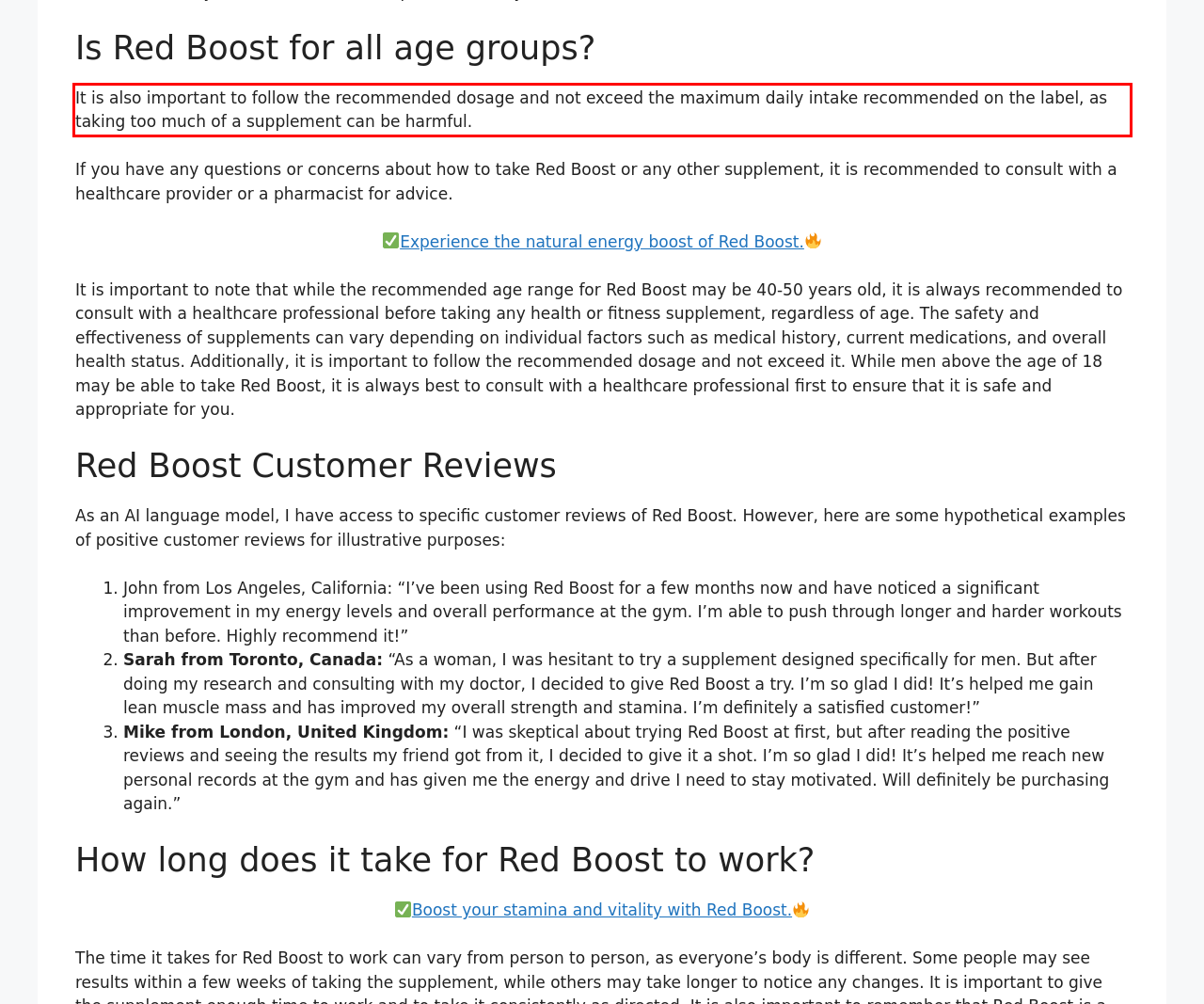Analyze the red bounding box in the provided webpage screenshot and generate the text content contained within.

It is also important to follow the recommended dosage and not exceed the maximum daily intake recommended on the label, as taking too much of a supplement can be harmful.